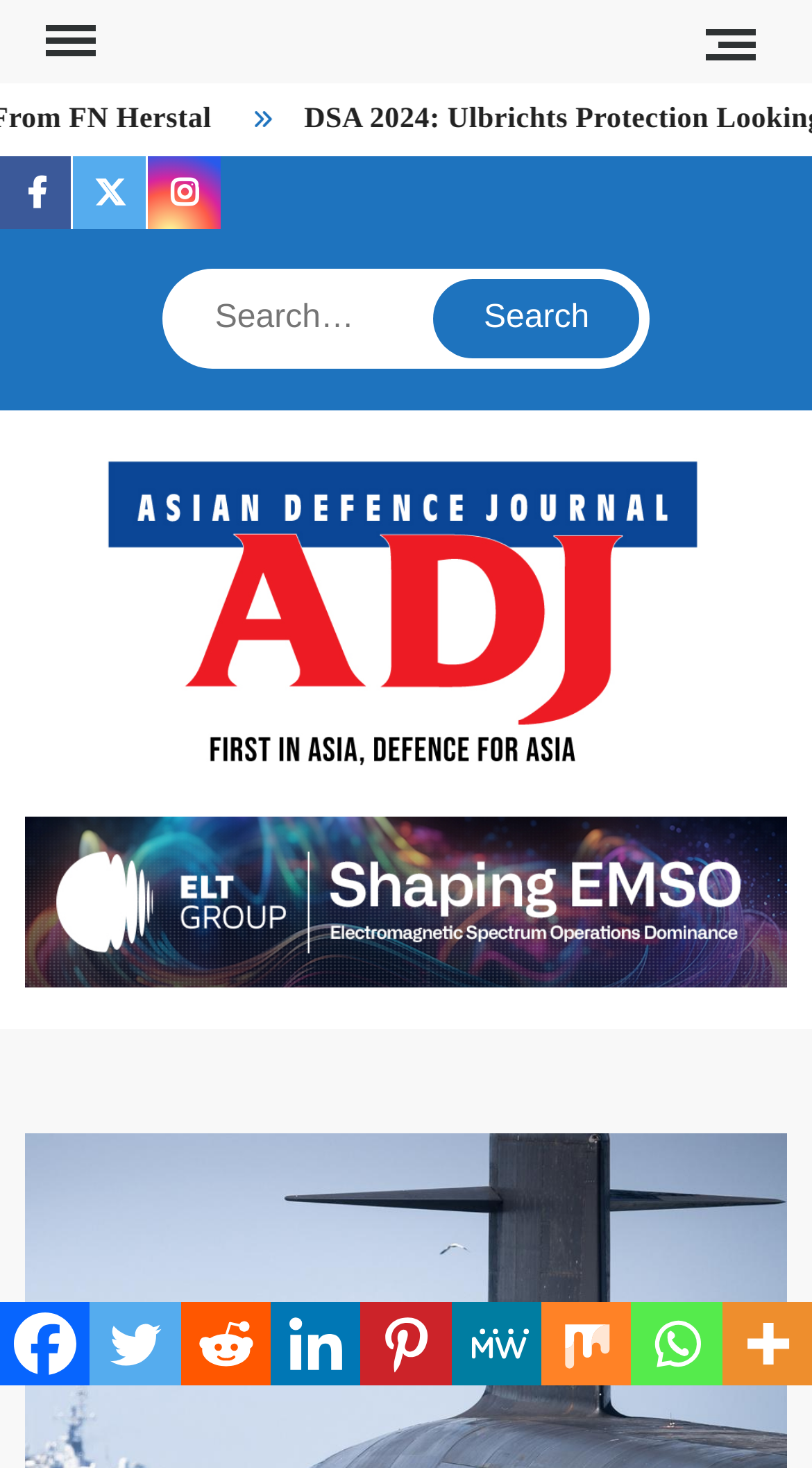How many links are available in the figure section?
With the help of the image, please provide a detailed response to the question.

I found a figure section on the webpage that contains several links, including Facebook, Twitter, Reddit, Linkedin, Pinterest, MeWe, and Mix. There are 7 links in total in this section.